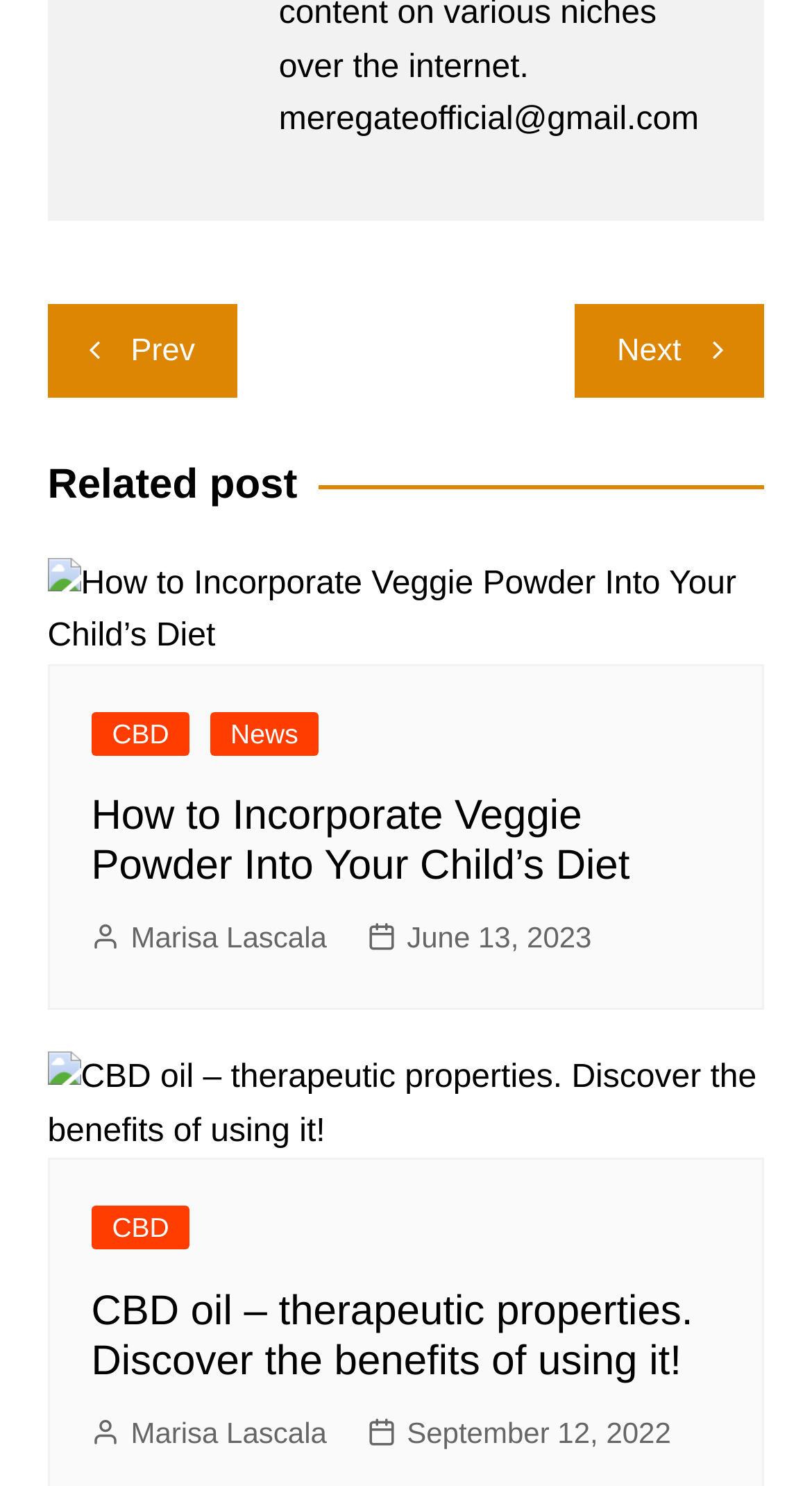Based on what you see in the screenshot, provide a thorough answer to this question: Who is the author of the second post?

The author of the second post is identified by the link 'Marisa Lascala' which appears below the heading 'CBD oil – therapeutic properties. Discover the benefits of using it!'.